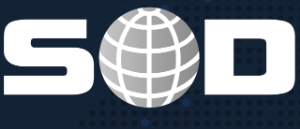Please examine the image and provide a detailed answer to the question: What pattern is designed on the globe?

The caption describes the globe as being designed with a grid pattern, which represents global connectivity and outreach.